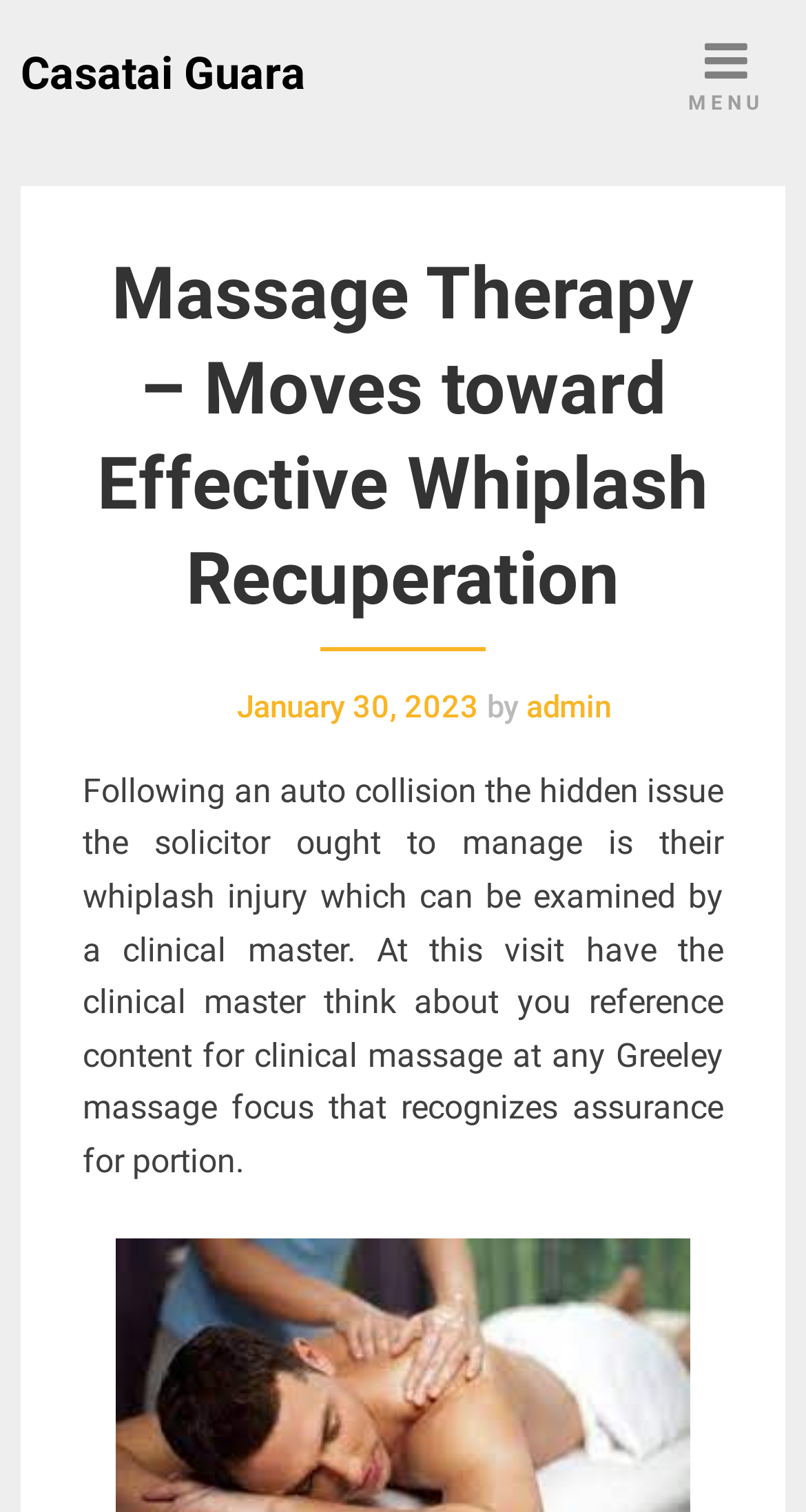Use a single word or phrase to answer this question: 
What is the focus of the article?

whiplash injury